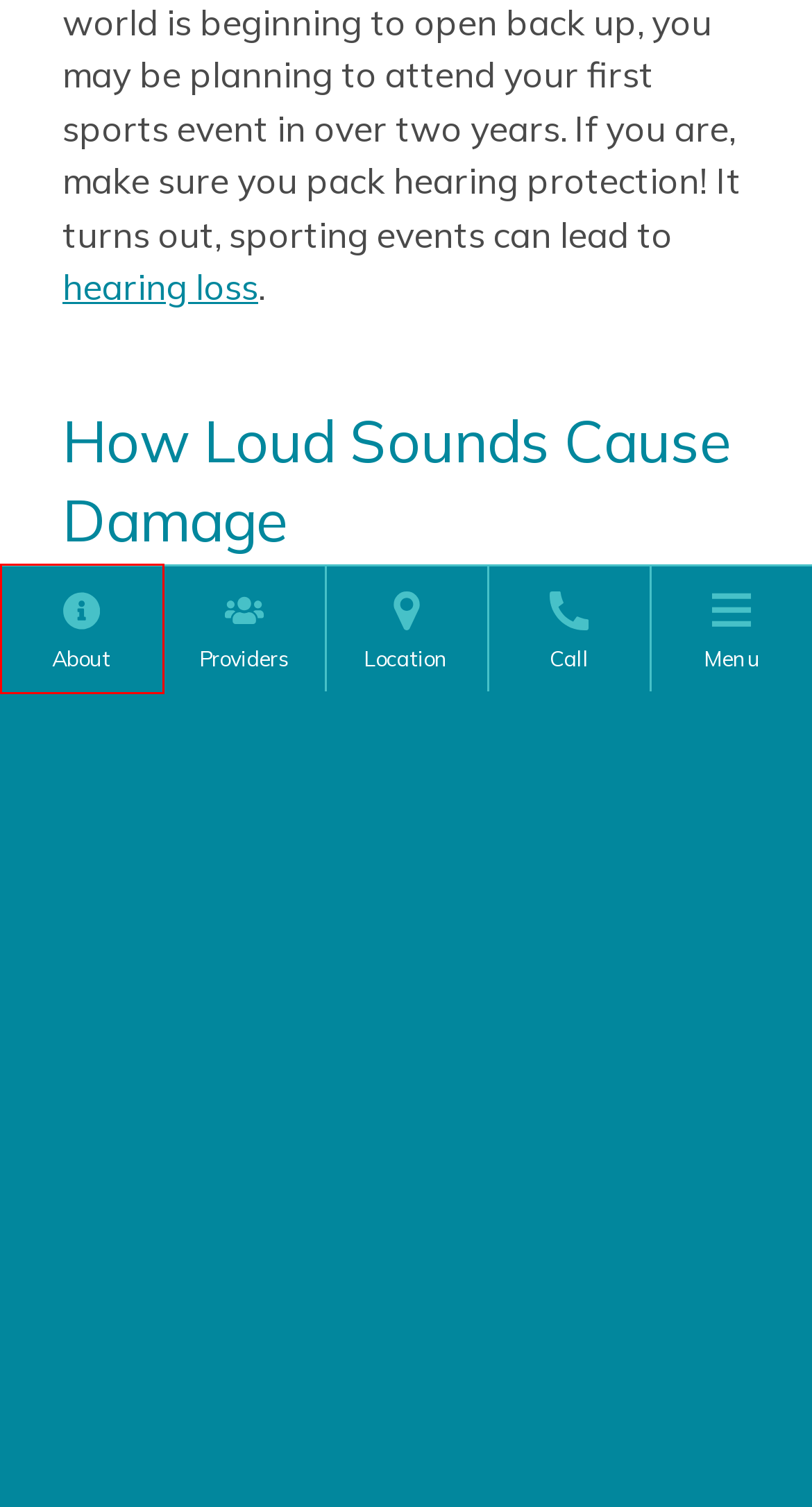With the provided webpage screenshot containing a red bounding box around a UI element, determine which description best matches the new webpage that appears after clicking the selected element. The choices are:
A. What To Know About Hearing Aid Technology in 2024 | Hearing Care by Hough
B. About Us | Hearing Care by Hough
C. Meet Our Team | Hearing Care by Hough
D. Types of Hearing Loss | Hearing Care by Hough
E. Request Appointment | Hearing Care by Hough
F. Audiology Services | Hearing Care by Hough
G. Our Location | Hearing Care by Hough
H. Hearing Care by Hough - Don’t let hearing loss put your life on hold.

B